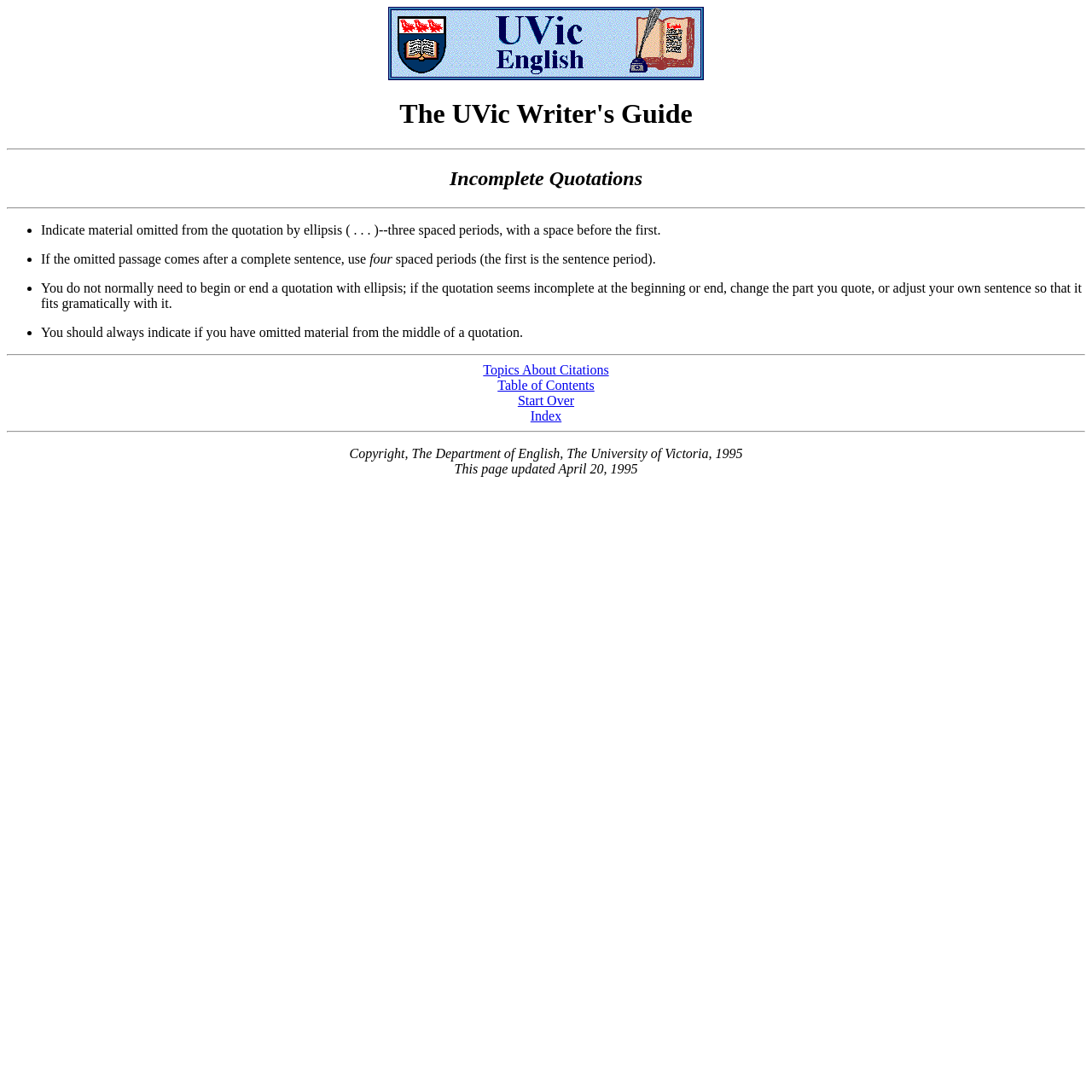What is the purpose of ellipsis in quotations?
Based on the visual, give a brief answer using one word or a short phrase.

Indicate material omitted